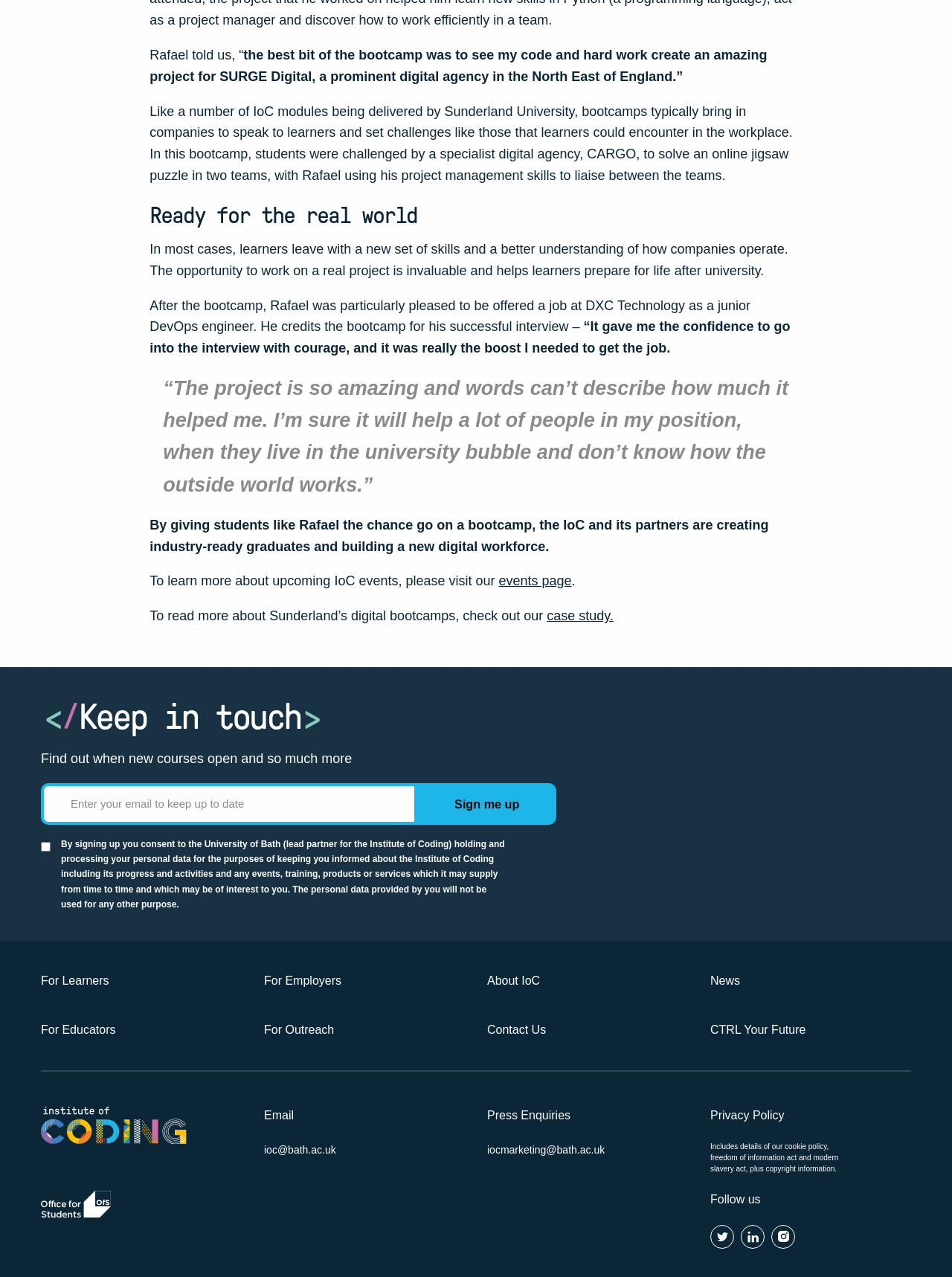Locate the bounding box coordinates of the element I should click to achieve the following instruction: "Read the case study about Sunderland’s digital bootcamps".

[0.574, 0.477, 0.644, 0.488]